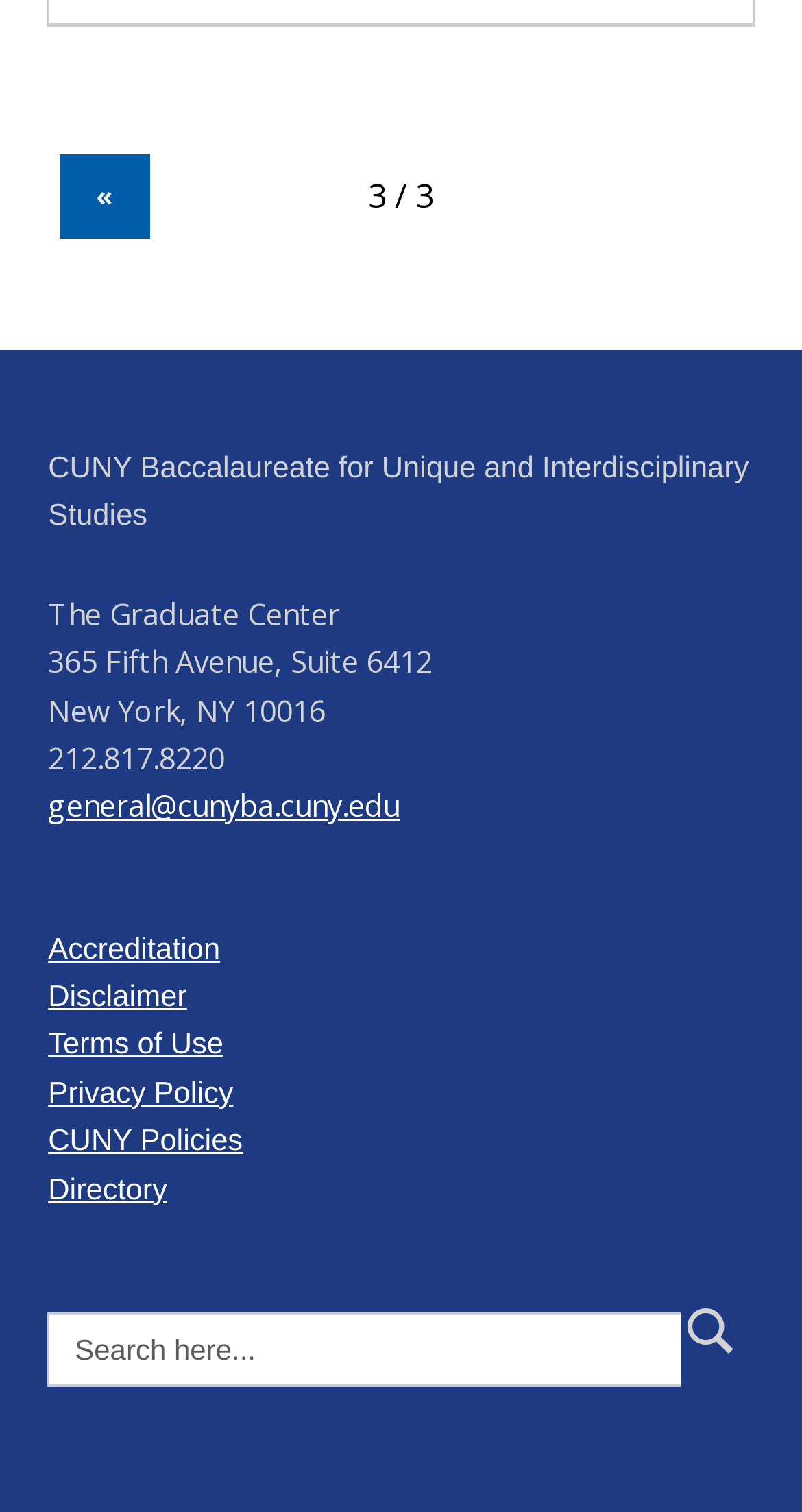Could you indicate the bounding box coordinates of the region to click in order to complete this instruction: "search for something".

[0.06, 0.868, 0.848, 0.917]